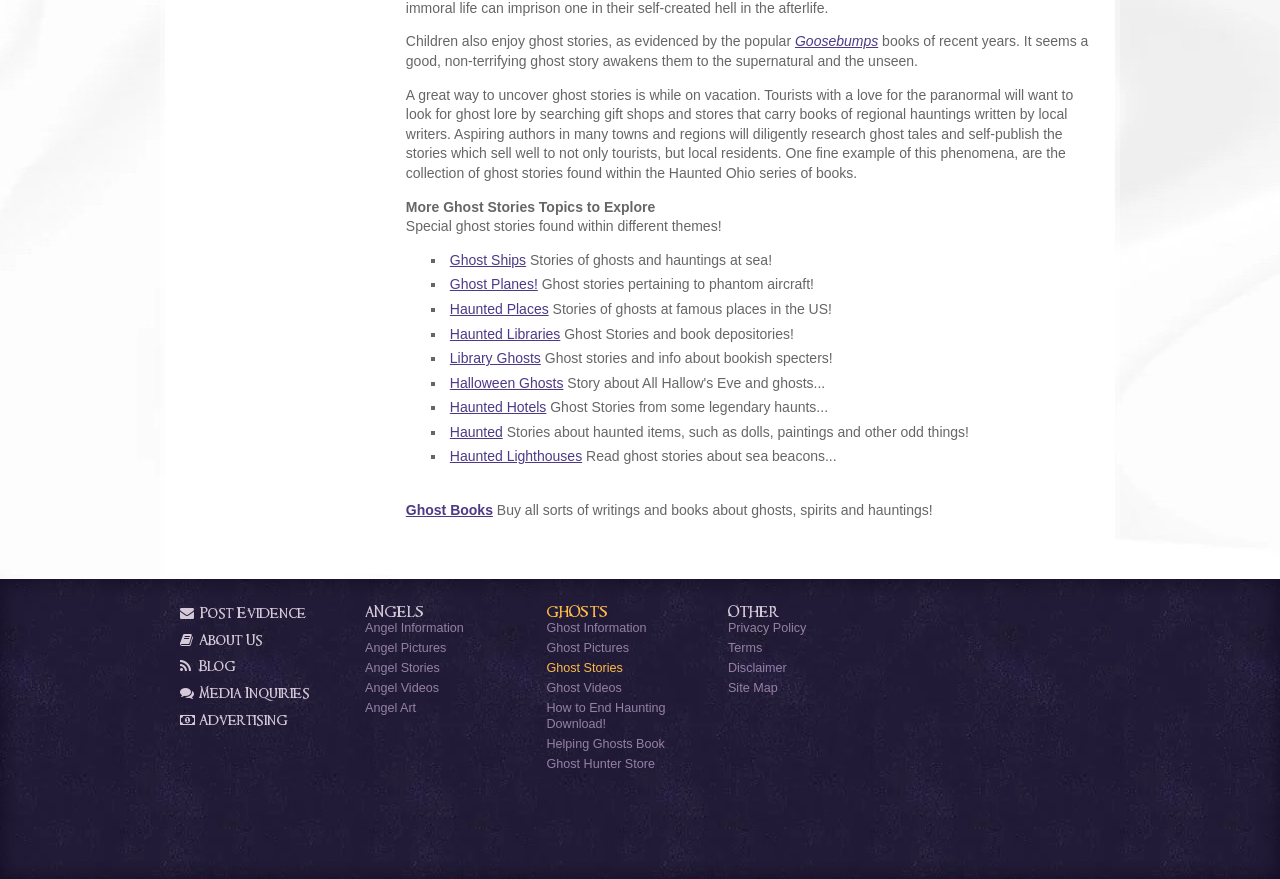Can you provide the bounding box coordinates for the element that should be clicked to implement the instruction: "Click on 'Ghost Ships'"?

[0.351, 0.286, 0.411, 0.305]